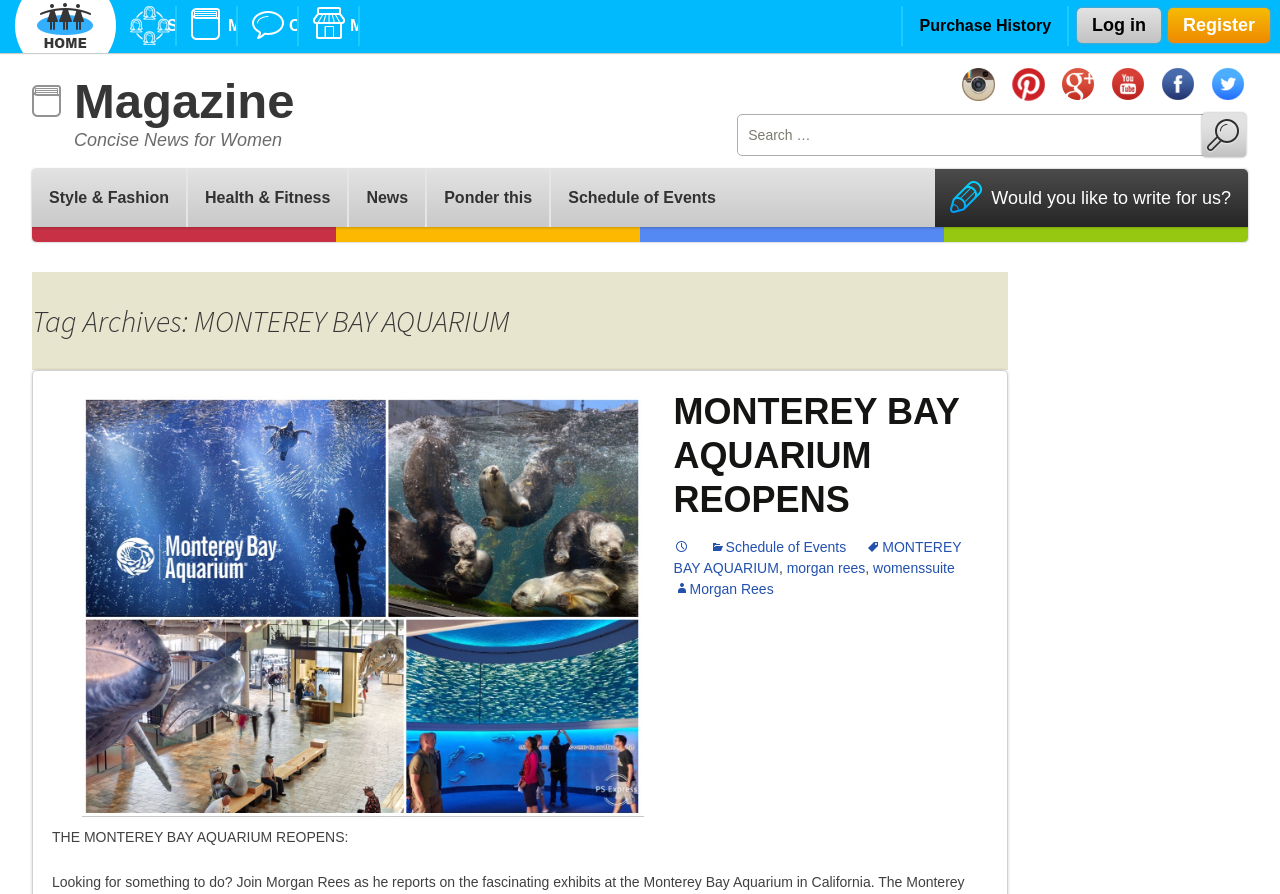Identify the bounding box coordinates of the part that should be clicked to carry out this instruction: "Check the Schedule of Events".

[0.554, 0.603, 0.661, 0.621]